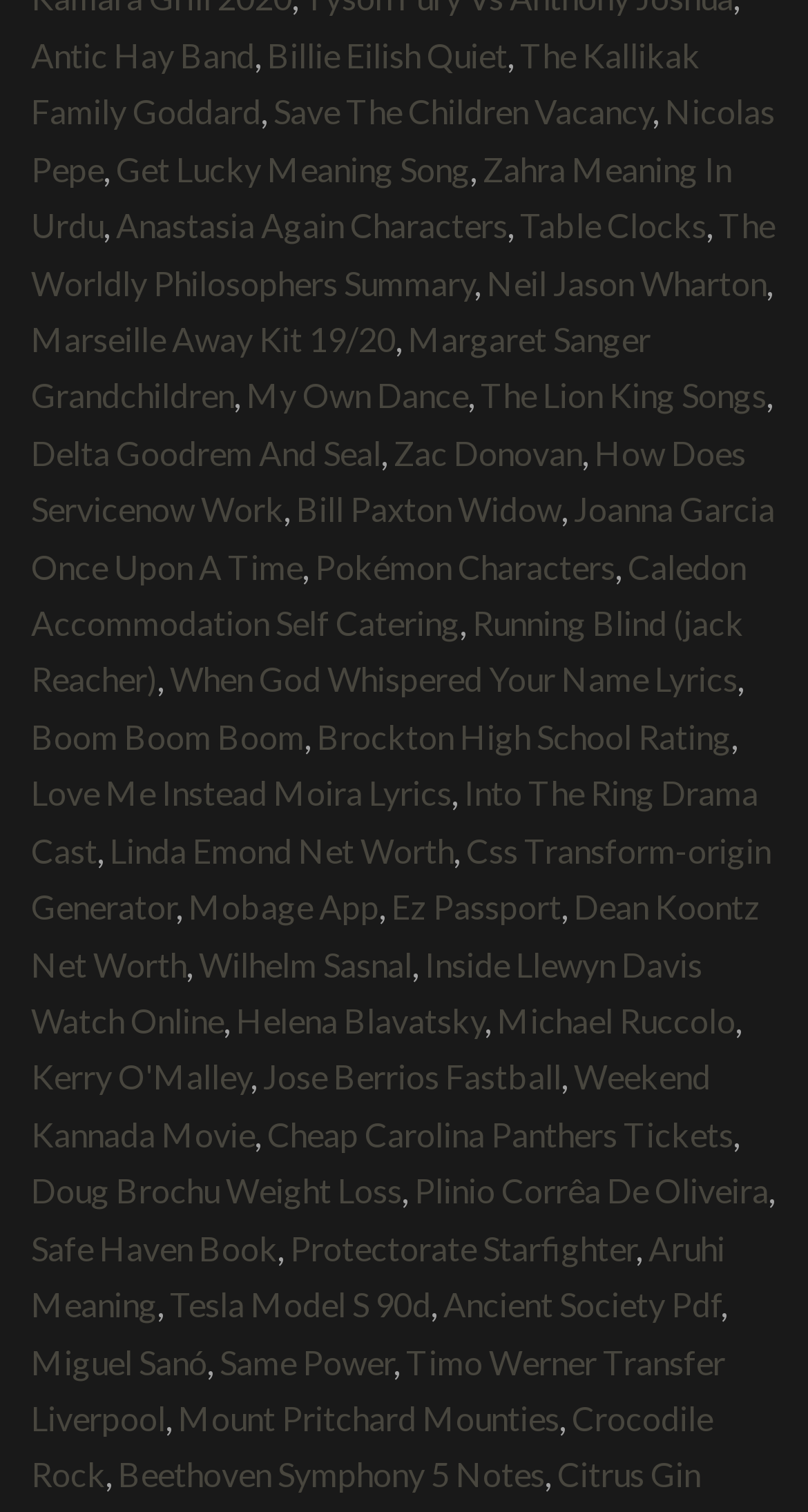How many links are on the webpage? Observe the screenshot and provide a one-word or short phrase answer.

43